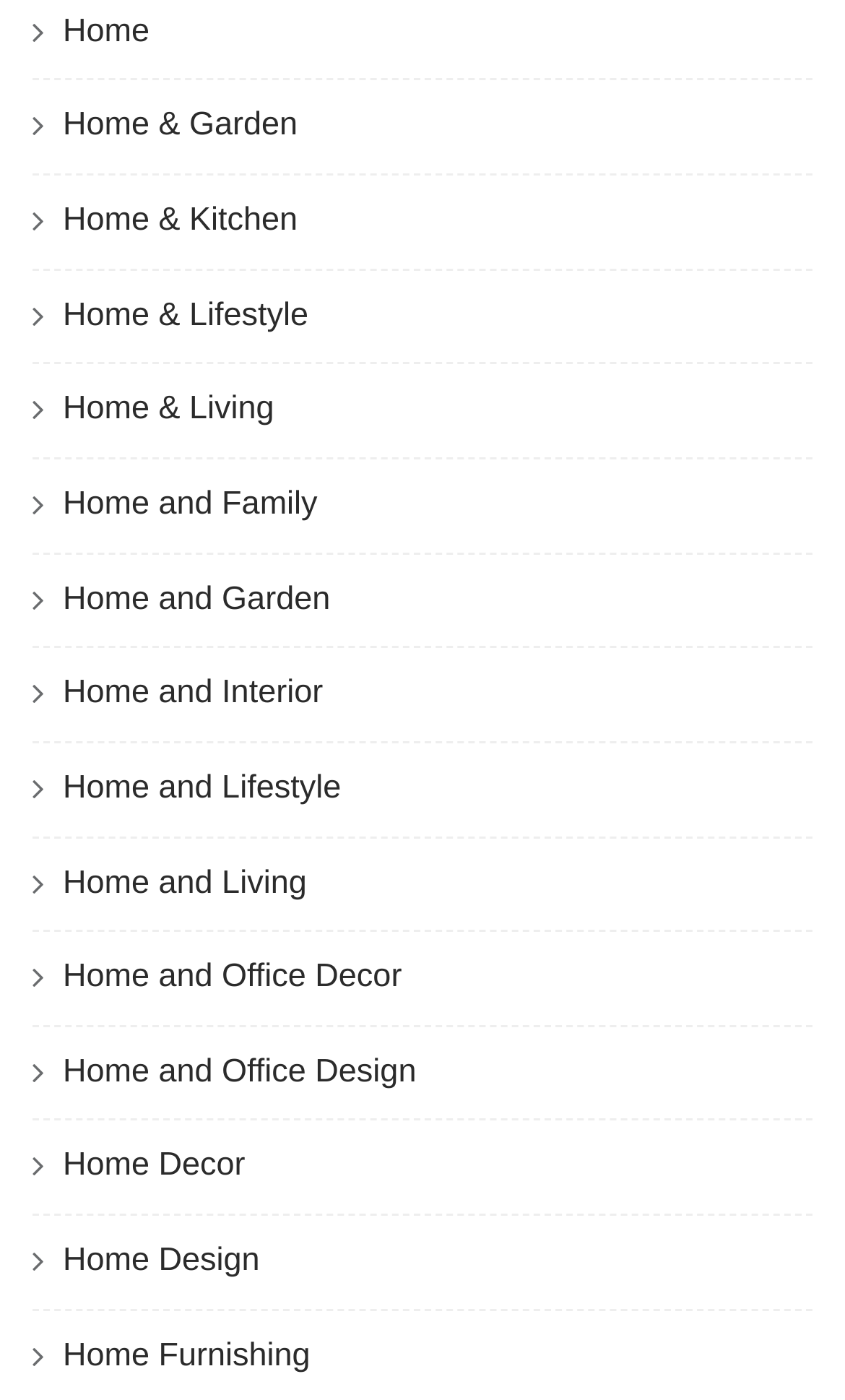Locate the bounding box coordinates of the clickable area to execute the instruction: "check Home Furnishing". Provide the coordinates as four float numbers between 0 and 1, represented as [left, top, right, bottom].

[0.074, 0.955, 0.367, 0.981]